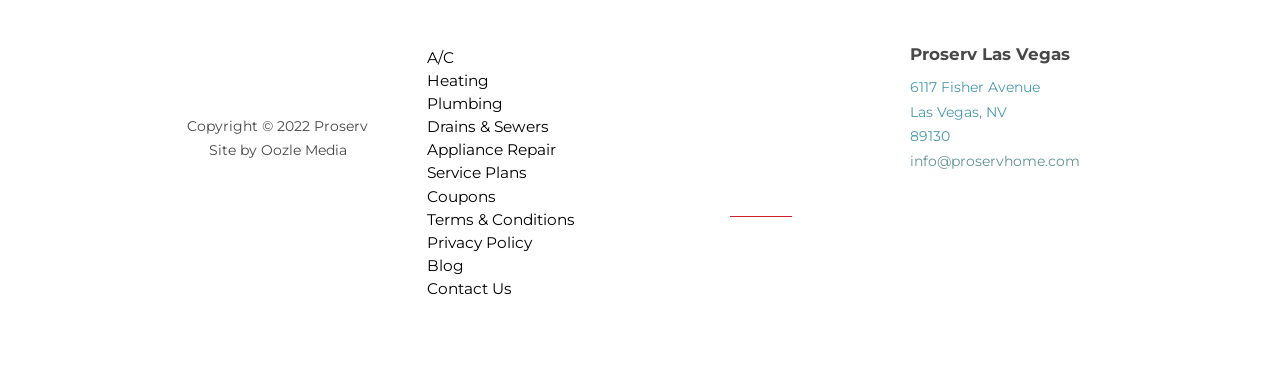Select the bounding box coordinates of the element I need to click to carry out the following instruction: "Click on A/C".

[0.333, 0.124, 0.354, 0.187]